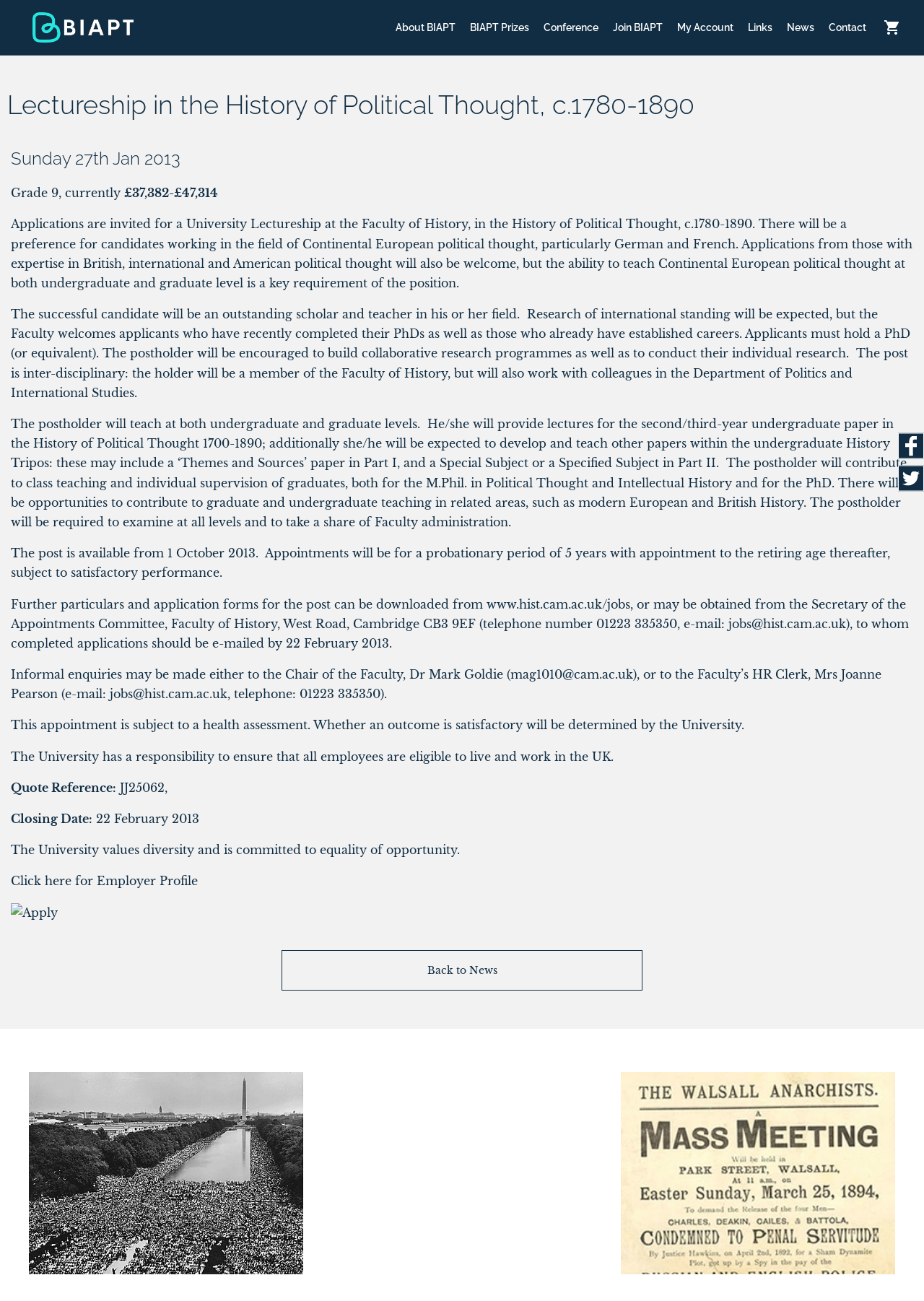Give a concise answer using one word or a phrase to the following question:
What is the field of study for the lectureship?

History of Political Thought